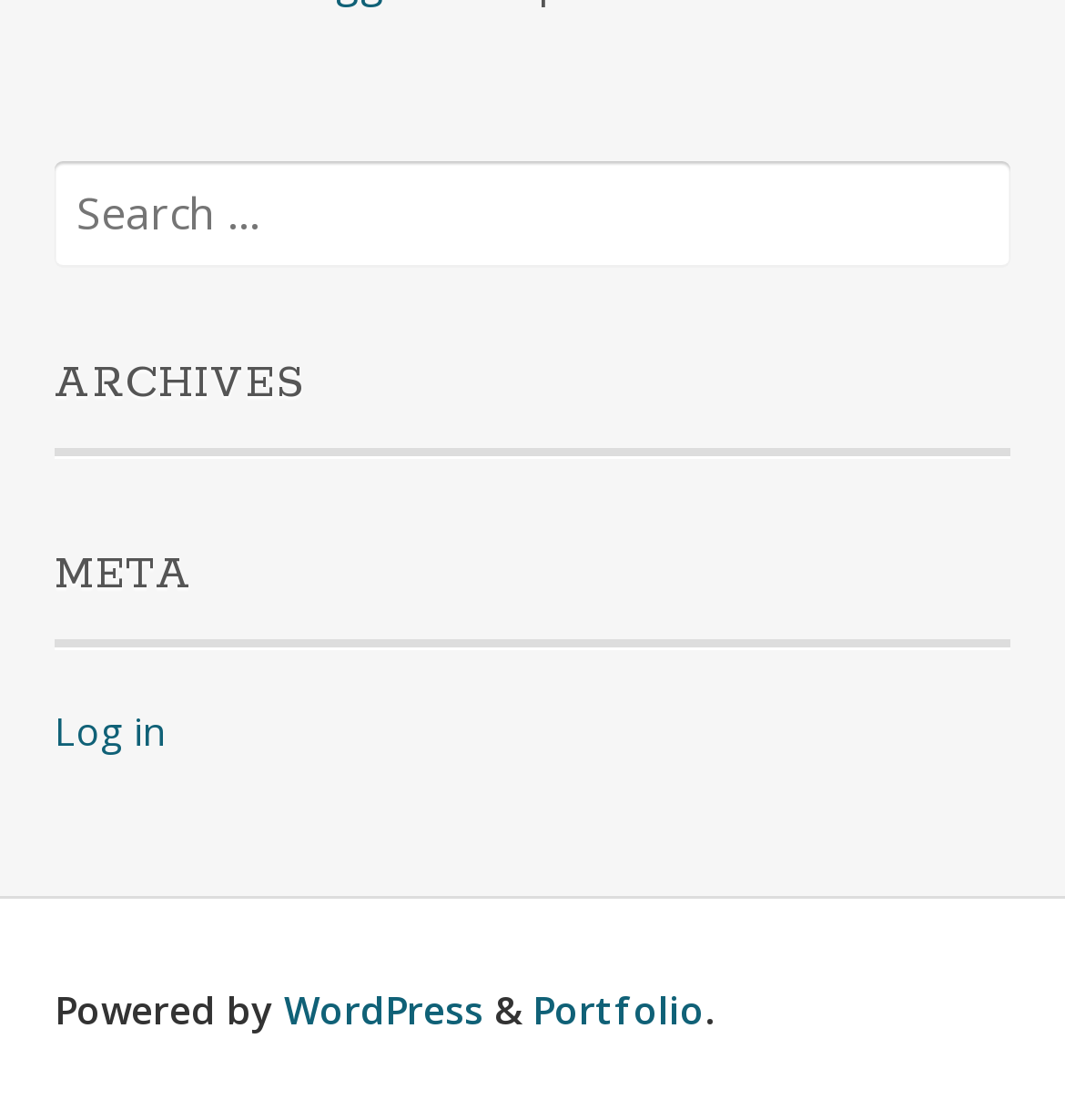Find the coordinates for the bounding box of the element with this description: "Portfolio".

[0.5, 0.878, 0.662, 0.925]